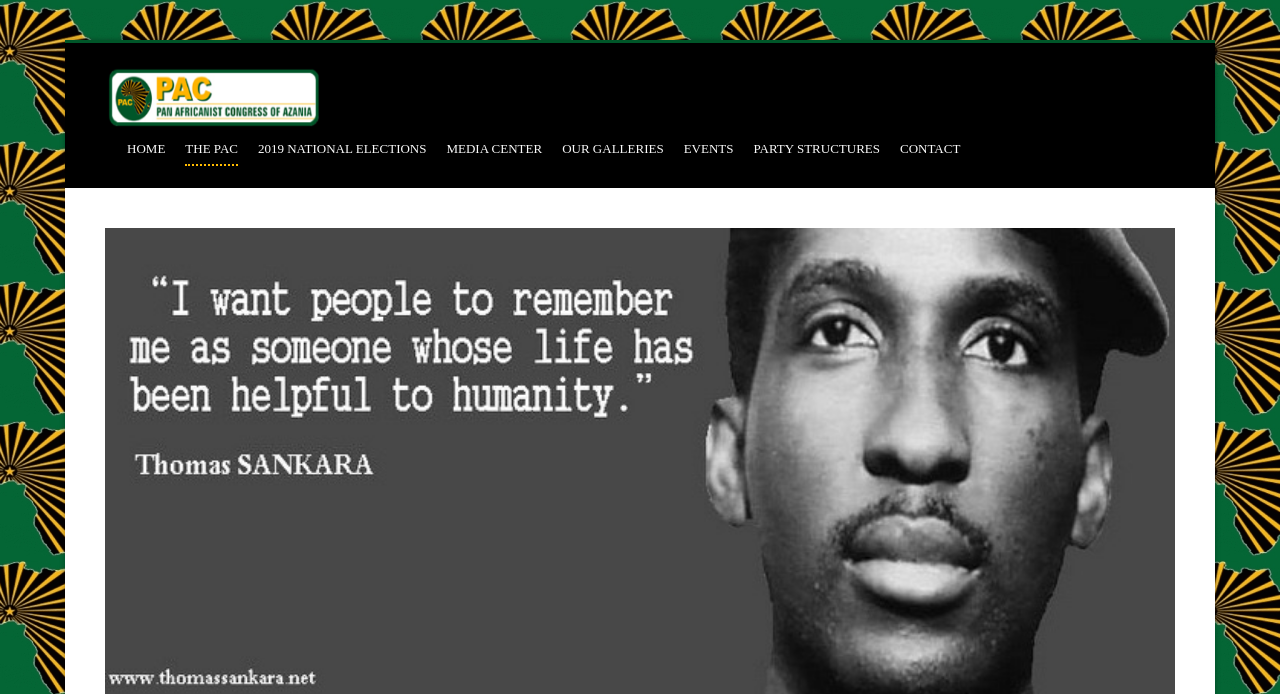Kindly determine the bounding box coordinates of the area that needs to be clicked to fulfill this instruction: "Click the 'See More' button".

None